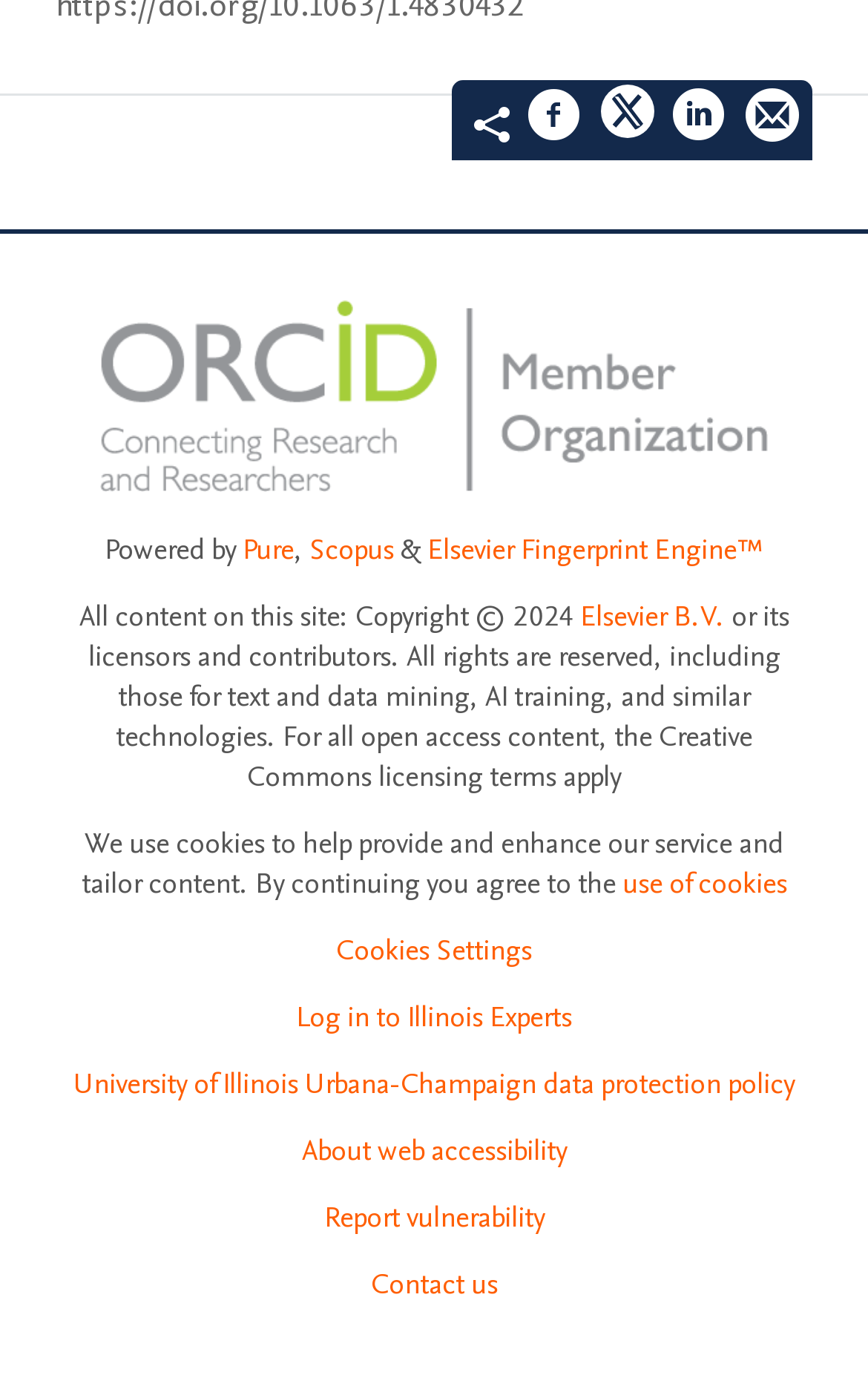How many social media sharing options are available?
Based on the visual, give a brief answer using one word or a short phrase.

4